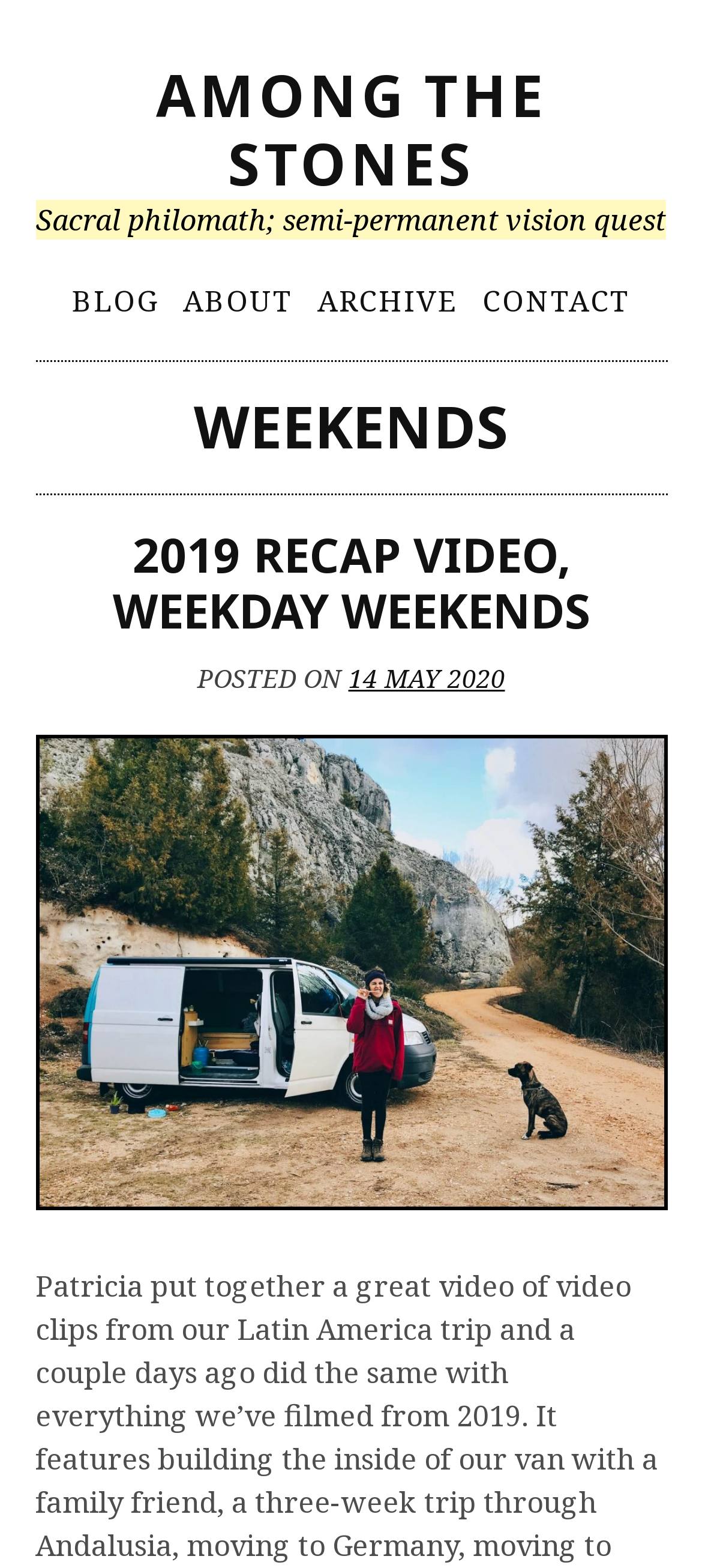Based on the image, please respond to the question with as much detail as possible:
When was the first post published?

The publication date of the first post can be found in the link '14 MAY 2020' which is located below the title of the post, indicating that it was published on that date.